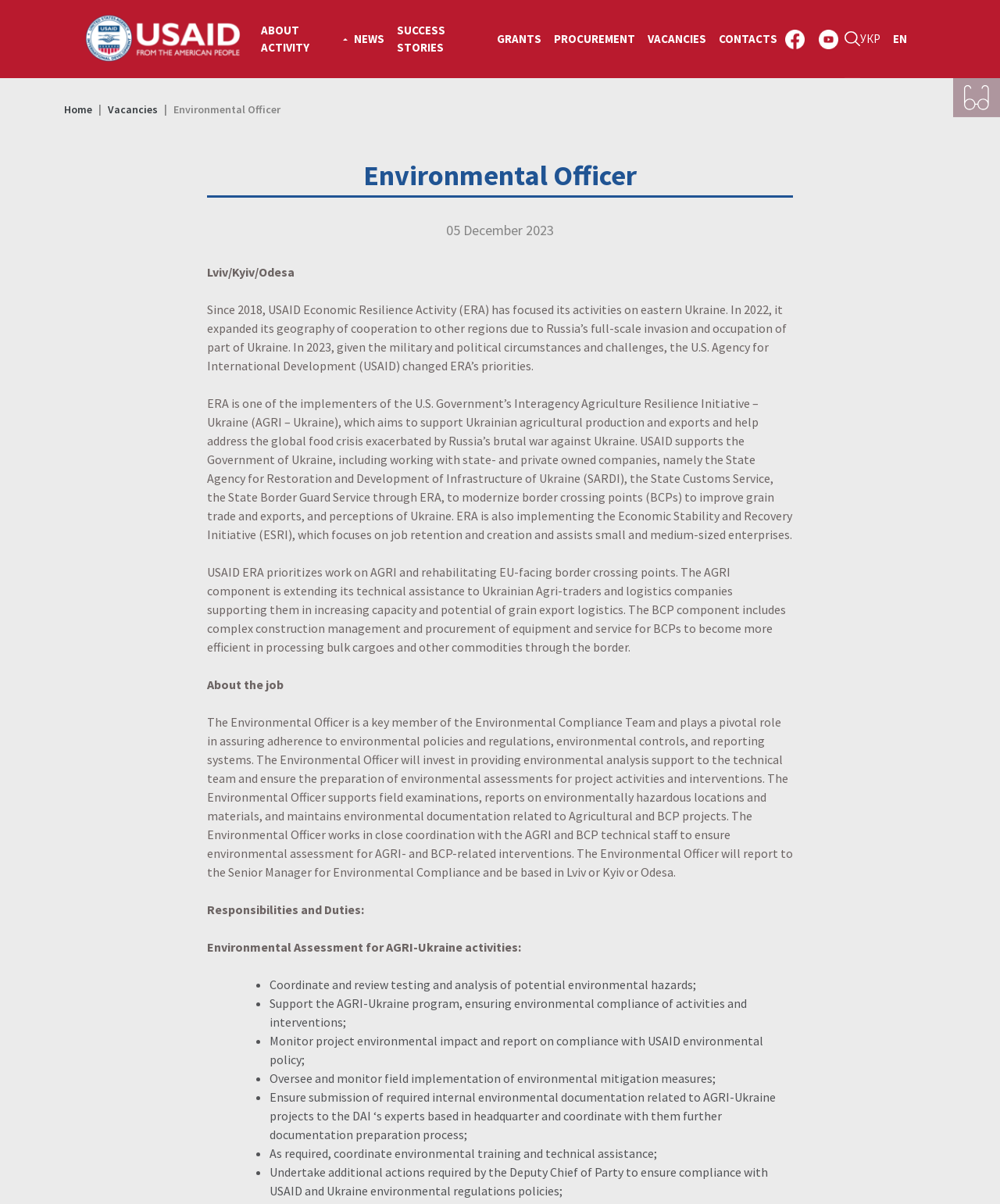Specify the bounding box coordinates of the area that needs to be clicked to achieve the following instruction: "Click on ABOUT ACTIVITY".

[0.261, 0.018, 0.341, 0.047]